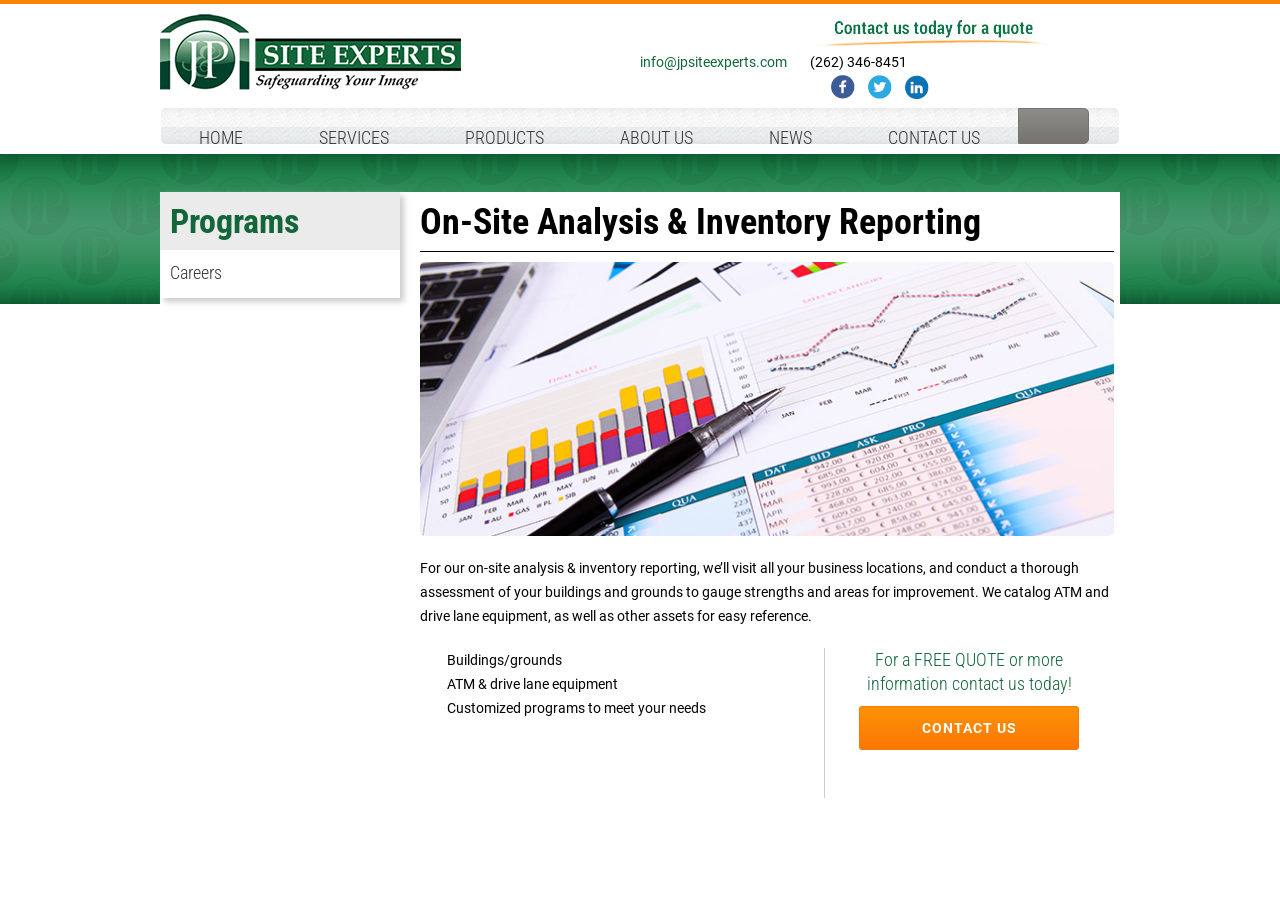Pinpoint the bounding box coordinates of the clickable area necessary to execute the following instruction: "check the services". The coordinates should be given as four float numbers between 0 and 1, namely [left, top, right, bottom].

[0.22, 0.133, 0.334, 0.174]